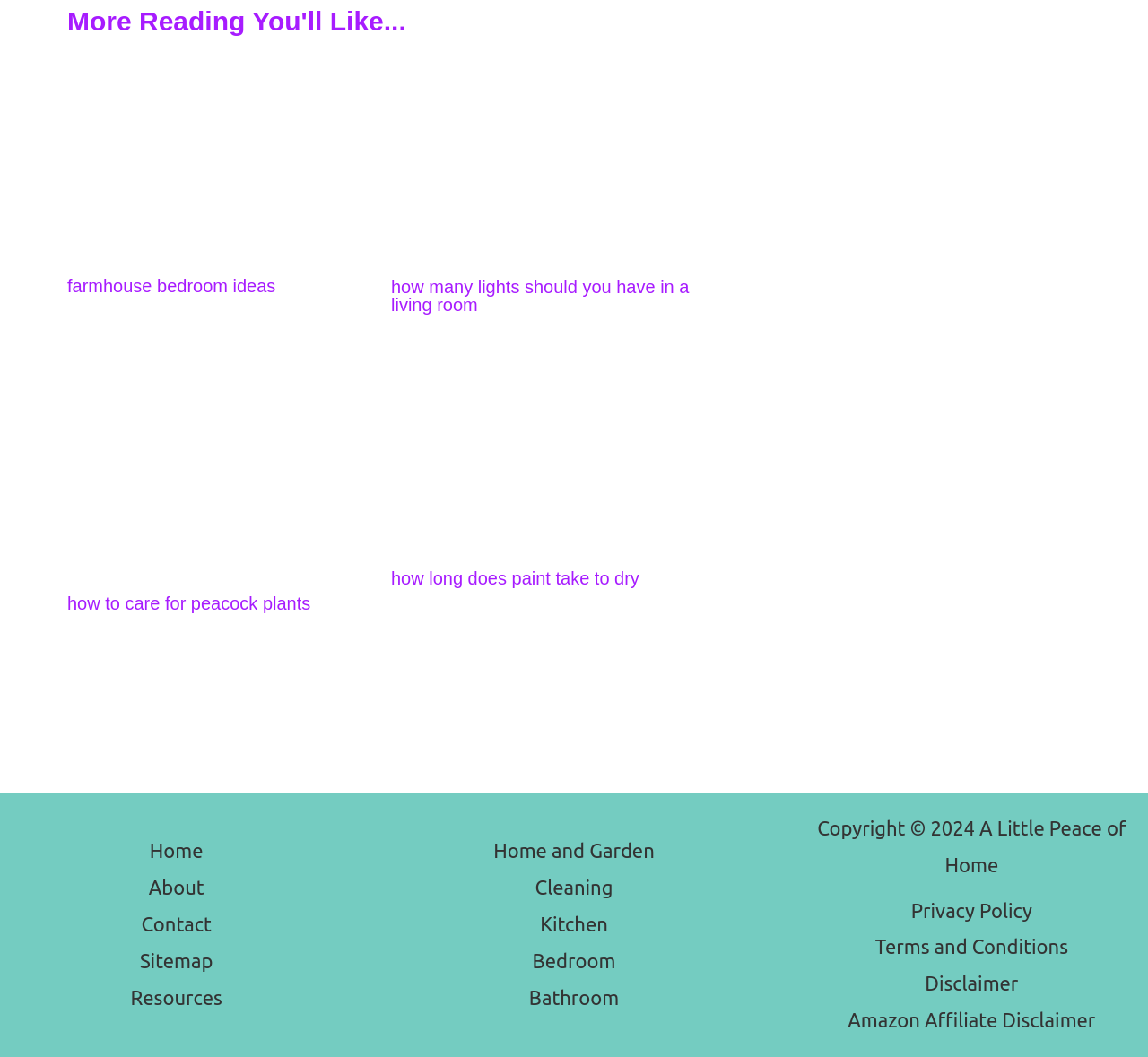How many links are in the footer navigation?
Give a one-word or short phrase answer based on the image.

5